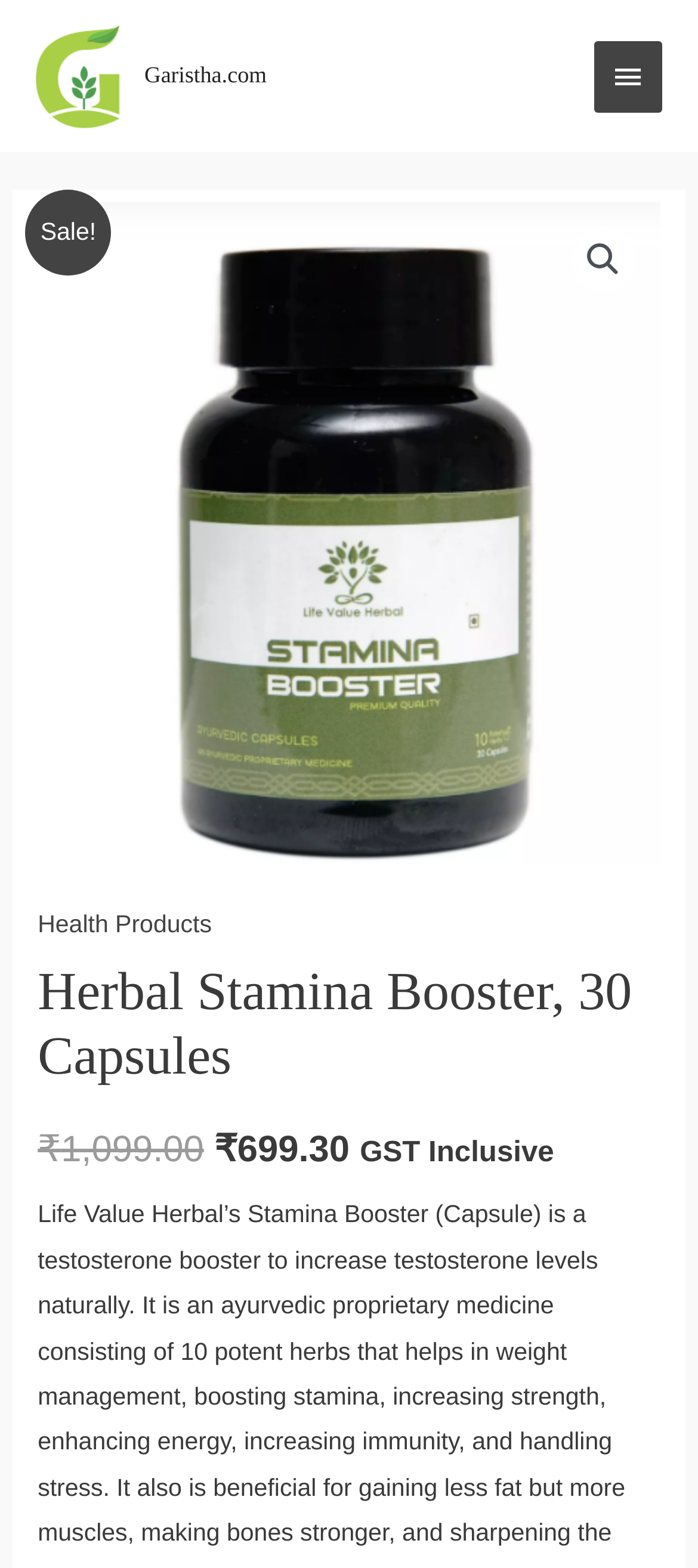What is the discount amount? Using the information from the screenshot, answer with a single word or phrase.

₹399.70